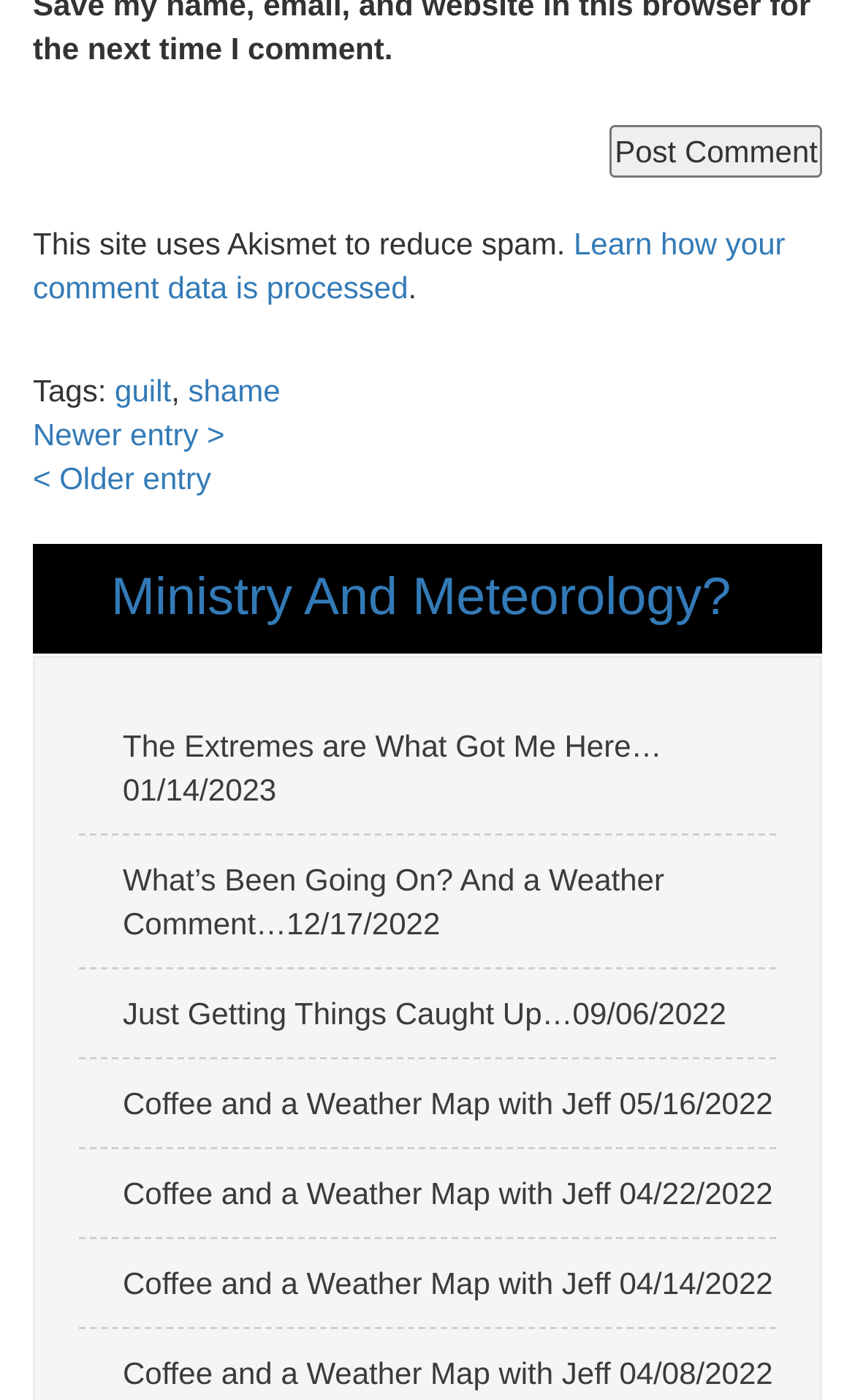Return the bounding box coordinates of the UI element that corresponds to this description: "shame". The coordinates must be given as four float numbers in the range of 0 and 1, [left, top, right, bottom].

[0.22, 0.266, 0.328, 0.291]